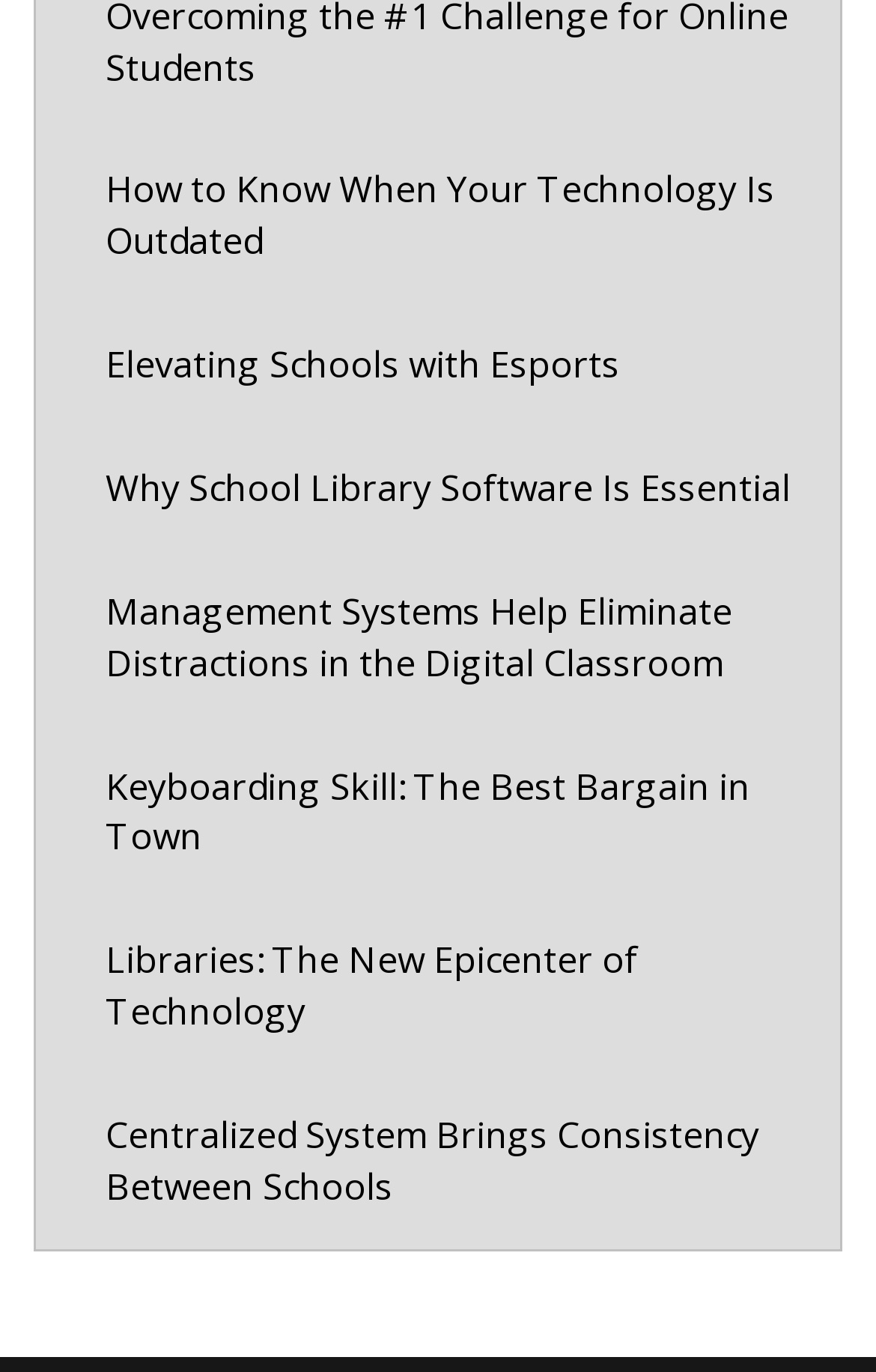Answer the question with a brief word or phrase:
Are the links arranged in a specific order?

Vertically